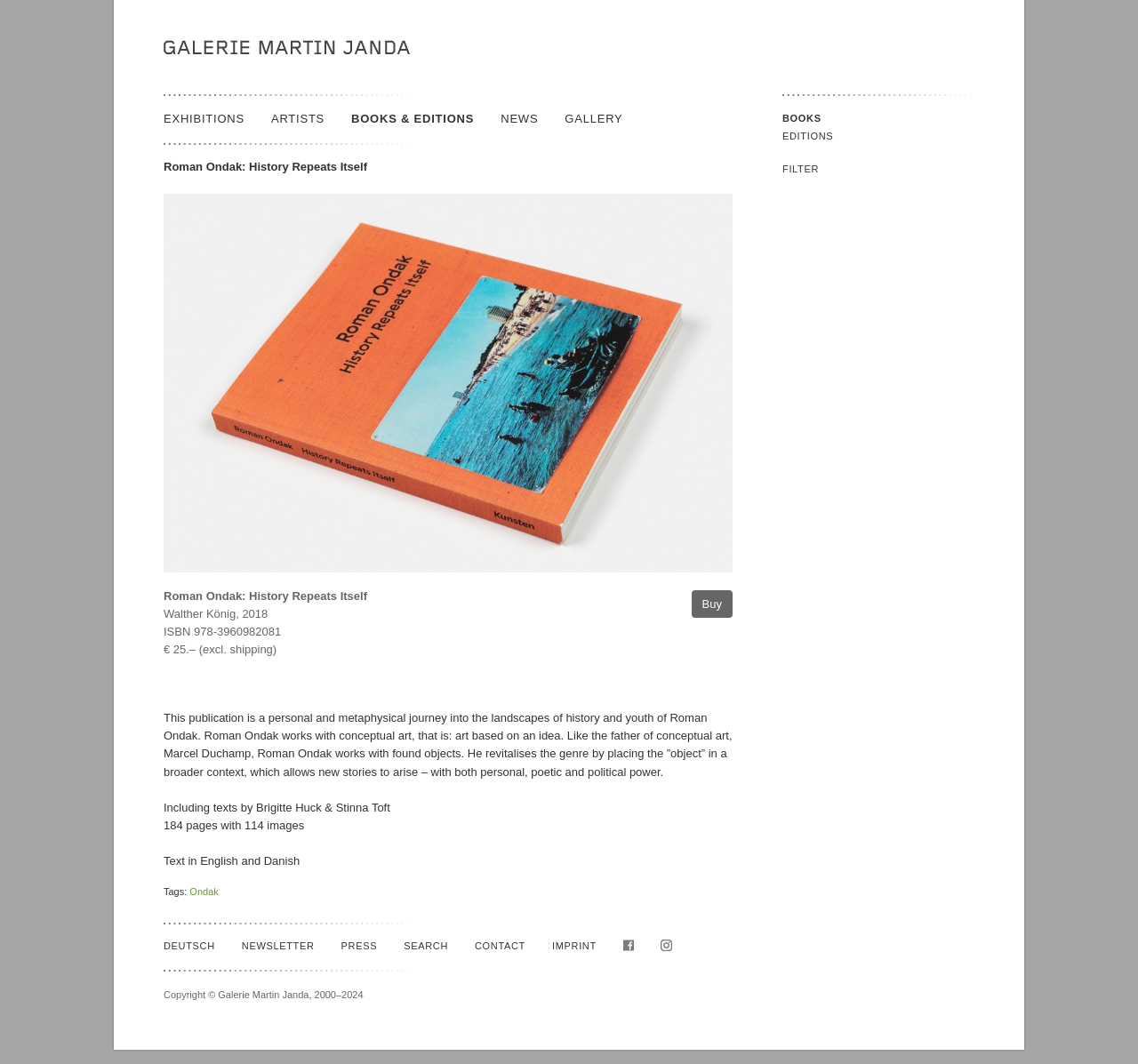Answer the question using only a single word or phrase: 
What is the language of the text in the book?

English and Danish